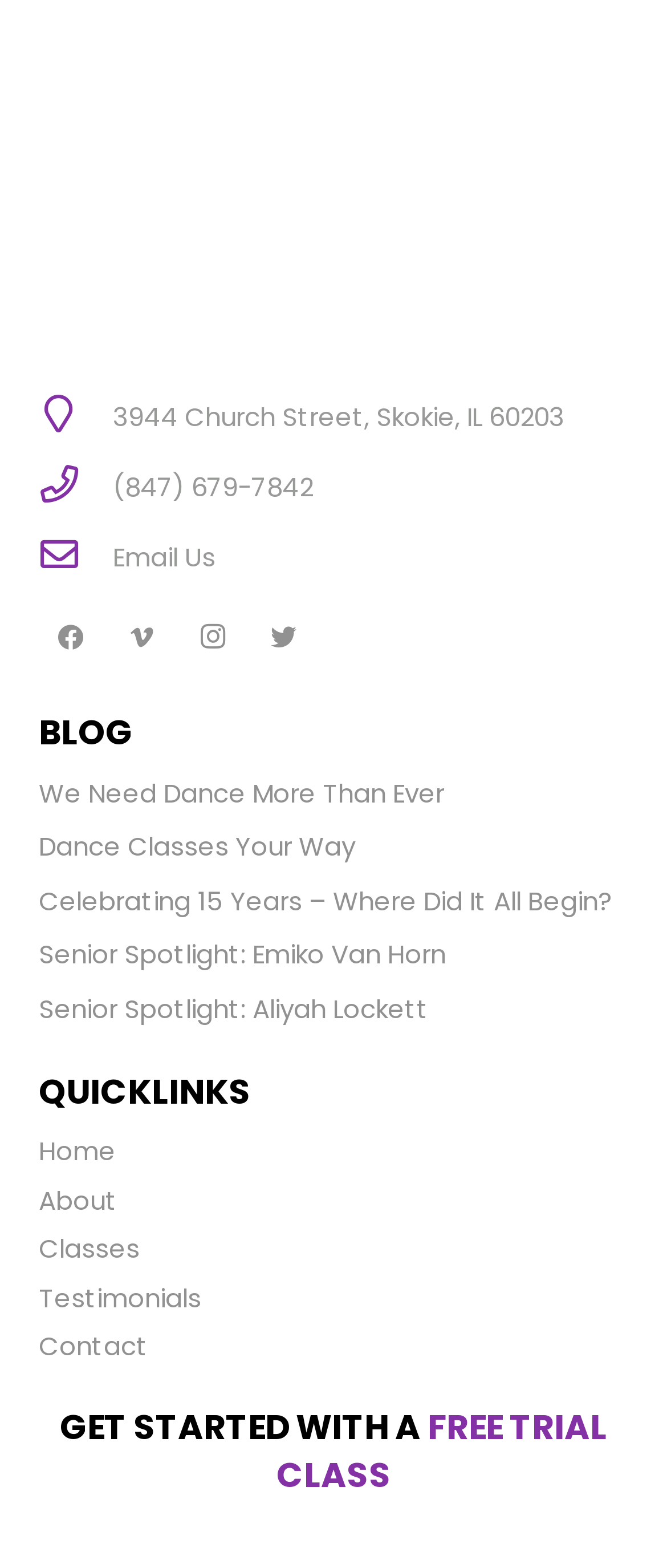How many social media links are there? Examine the screenshot and reply using just one word or a brief phrase.

4